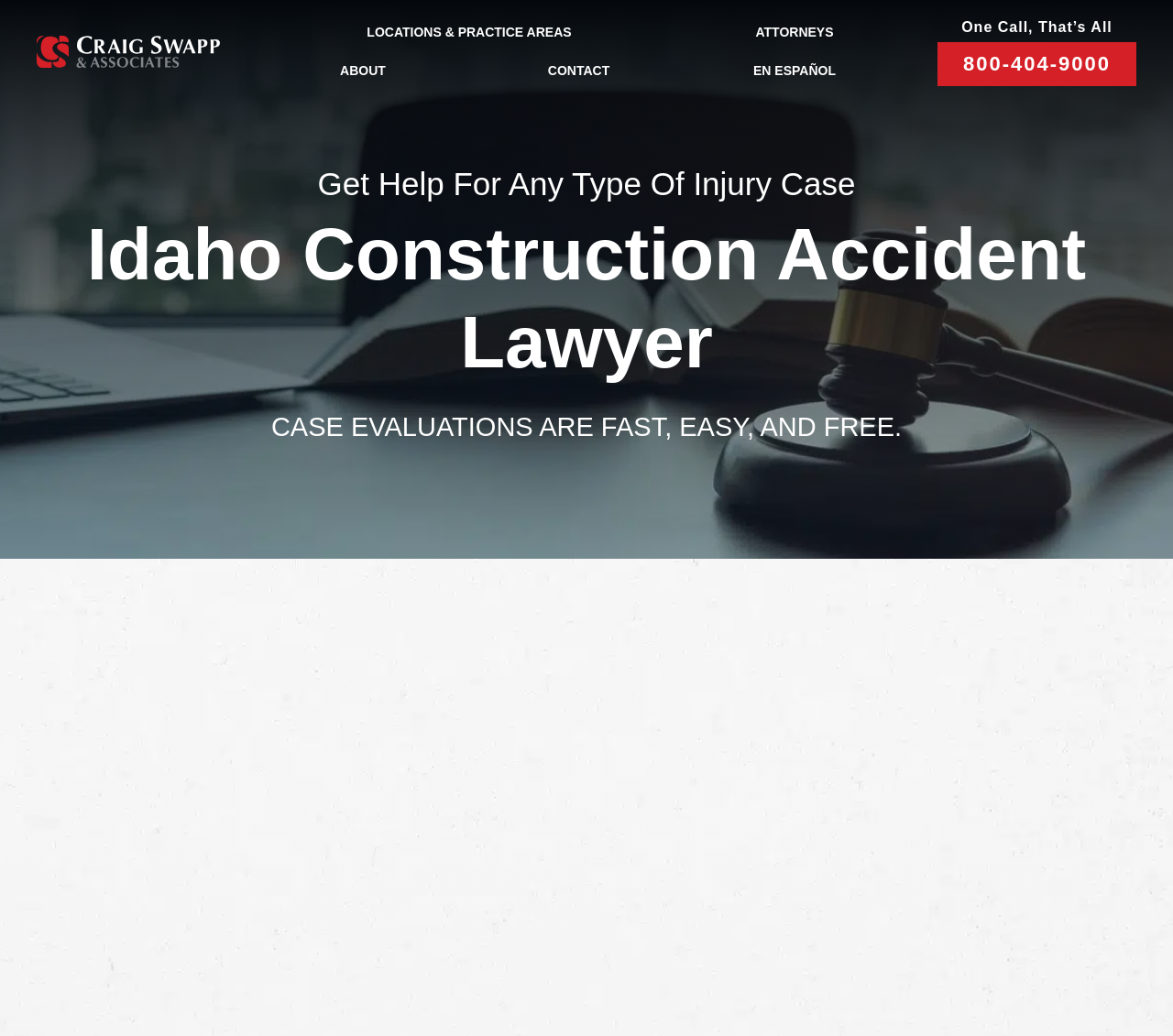Please identify the bounding box coordinates of the element's region that should be clicked to execute the following instruction: "Click on the Home link". The bounding box coordinates must be four float numbers between 0 and 1, i.e., [left, top, right, bottom].

[0.031, 0.042, 0.188, 0.057]